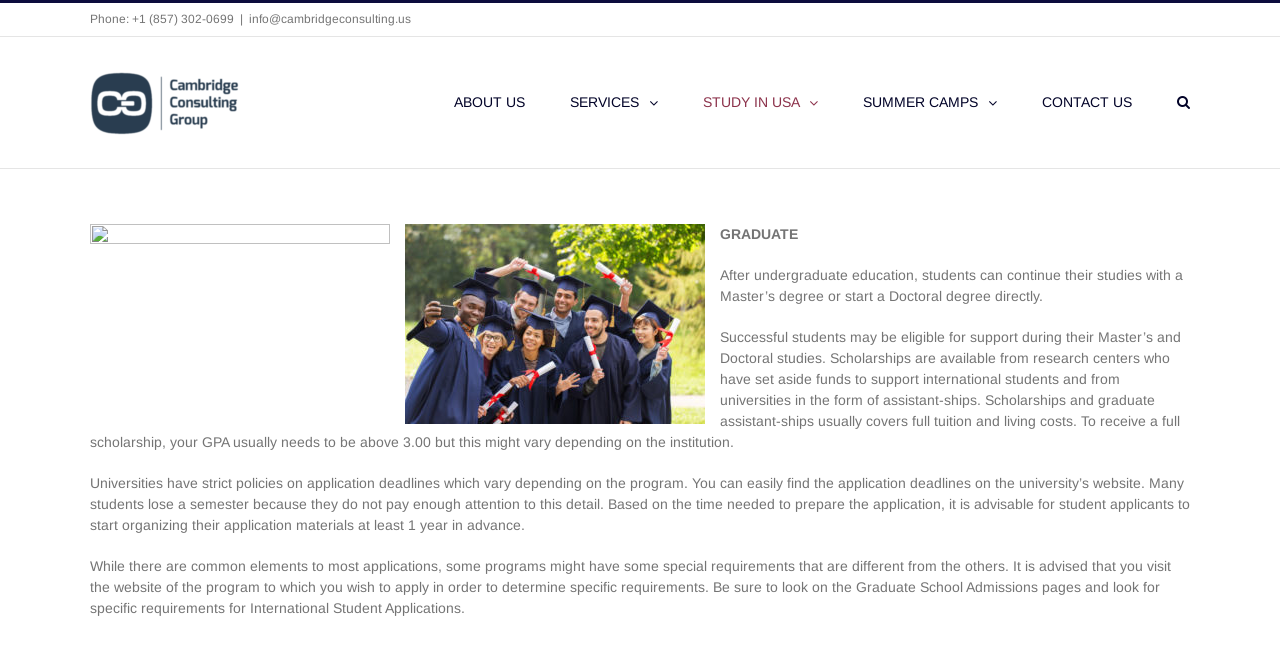What is usually required for a full scholarship?
Answer briefly with a single word or phrase based on the image.

GPA above 3.00